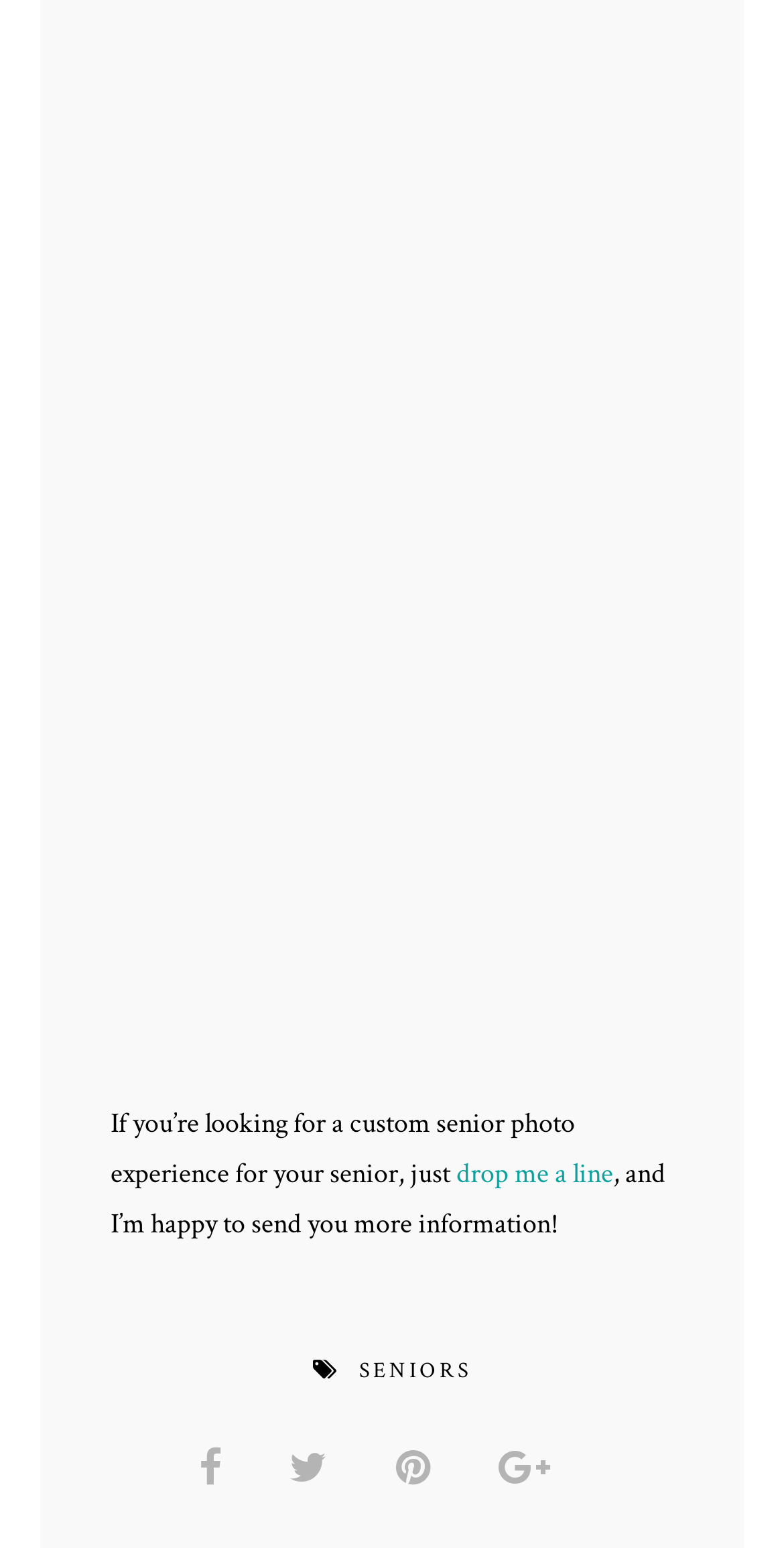What social media platforms does the photographer have?
Can you provide an in-depth and detailed response to the question?

The webpage has four social media links represented by icons '', '', '', and '', which correspond to four different social media platforms.